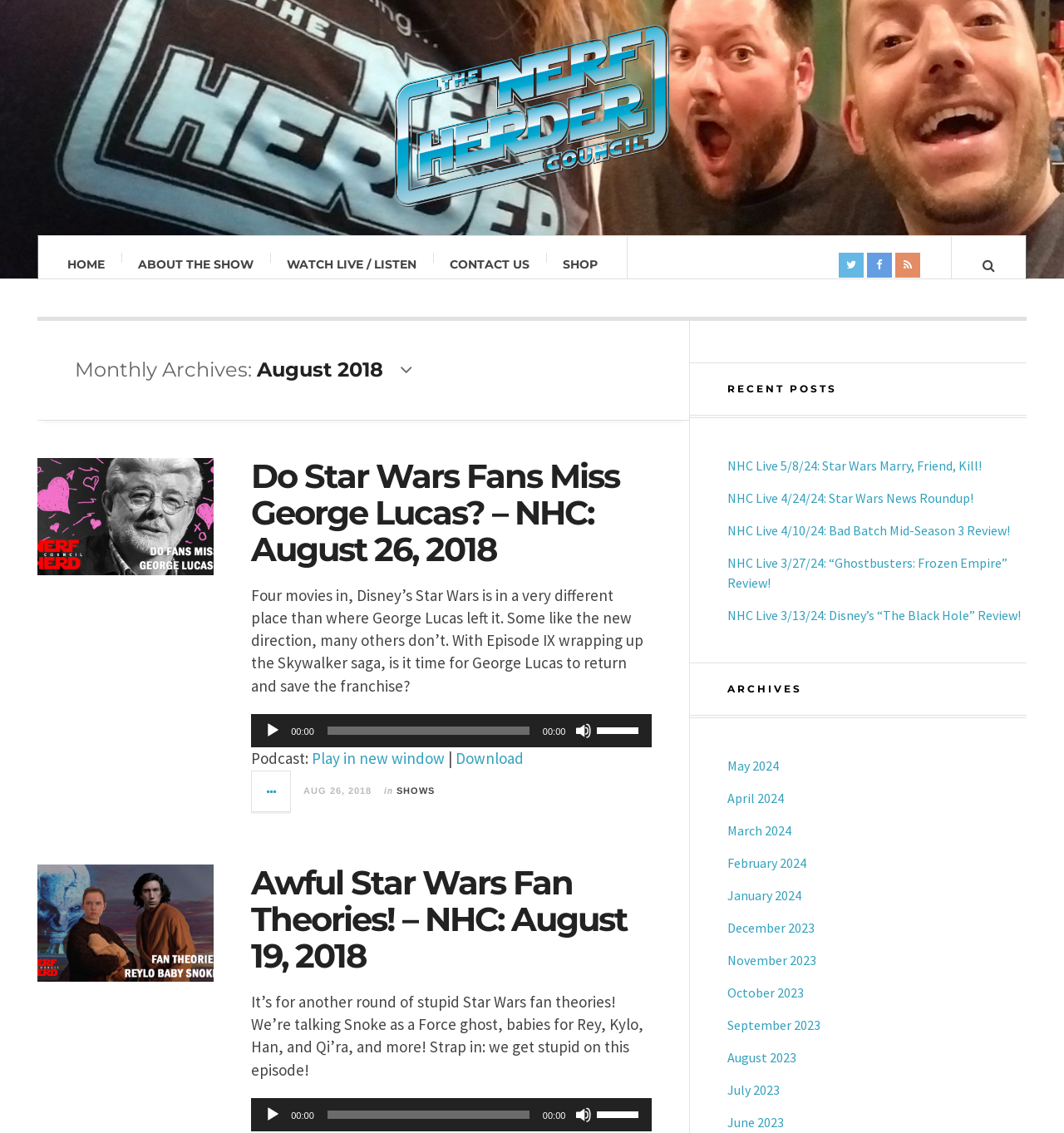Identify the bounding box coordinates for the region to click in order to carry out this instruction: "View New Members page". Provide the coordinates using four float numbers between 0 and 1, formatted as [left, top, right, bottom].

None